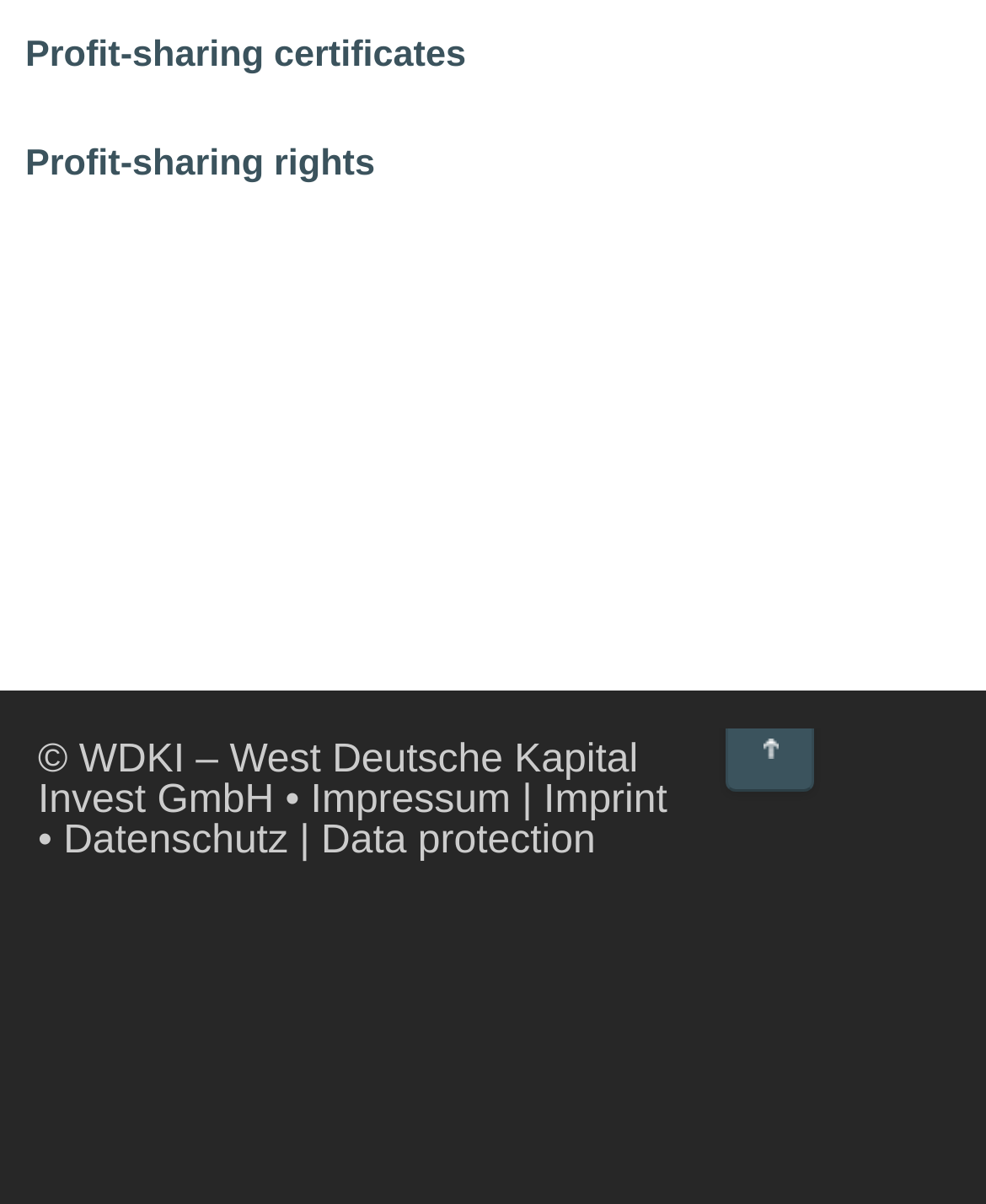Reply to the question below using a single word or brief phrase:
What is the company name mentioned at the bottom?

WDKI